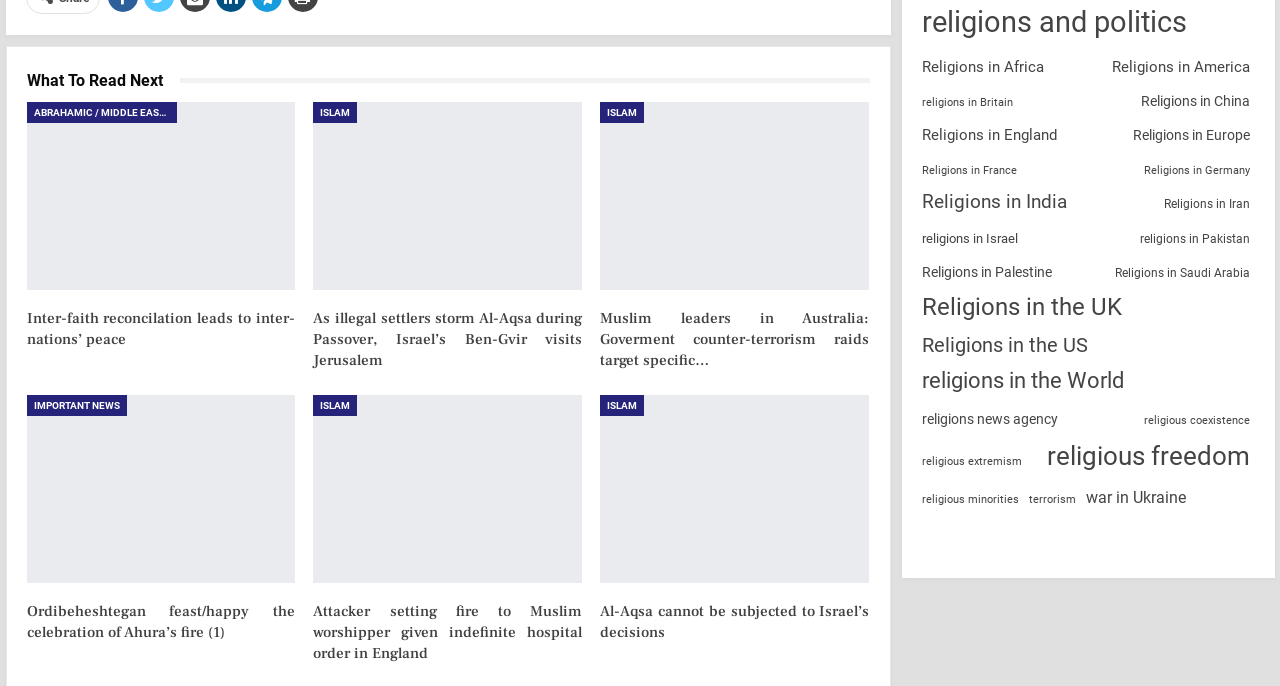What is the title of the section above the first link?
Relying on the image, give a concise answer in one word or a brief phrase.

What To Read Next